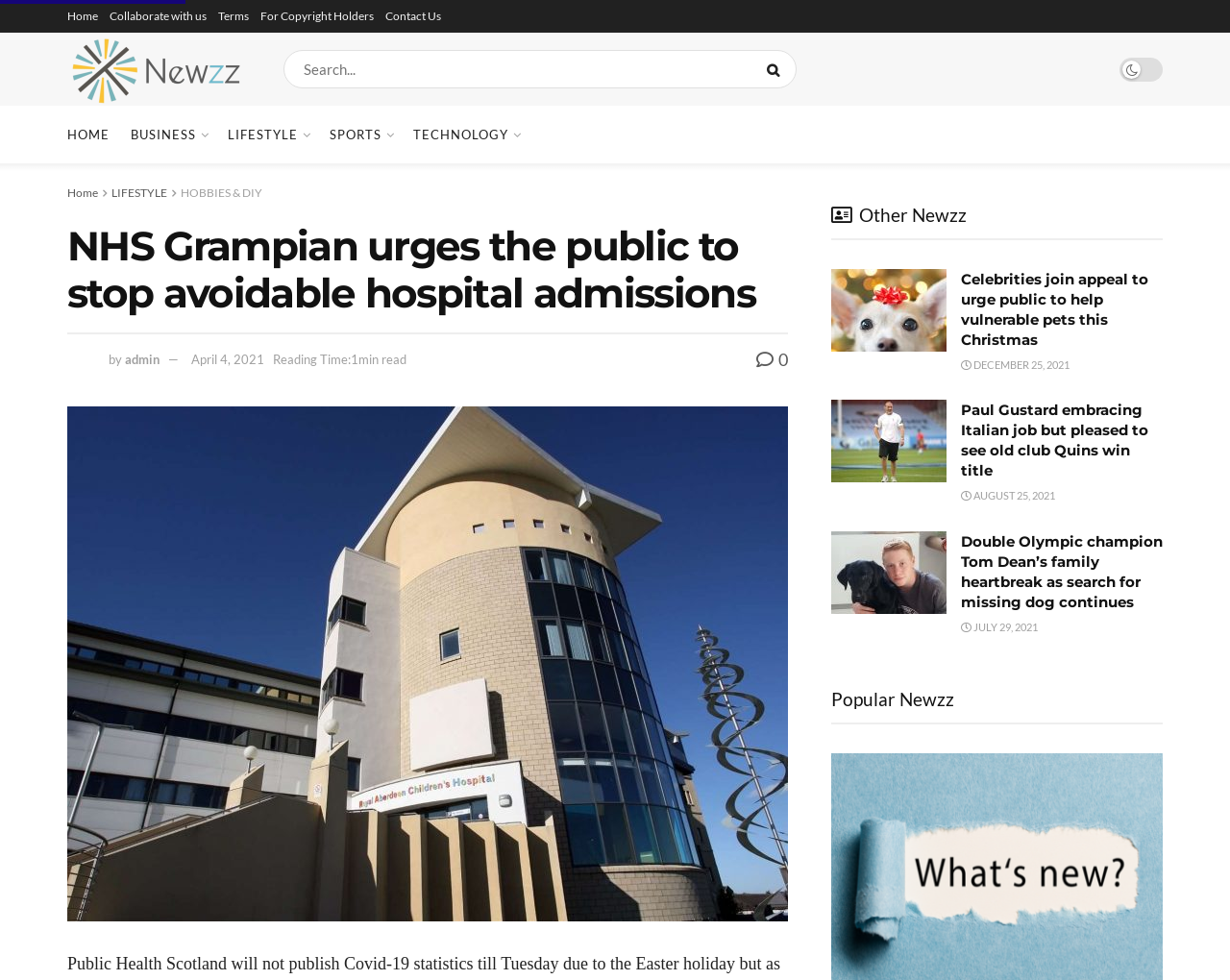Given the description "Research", determine the bounding box of the corresponding UI element.

None